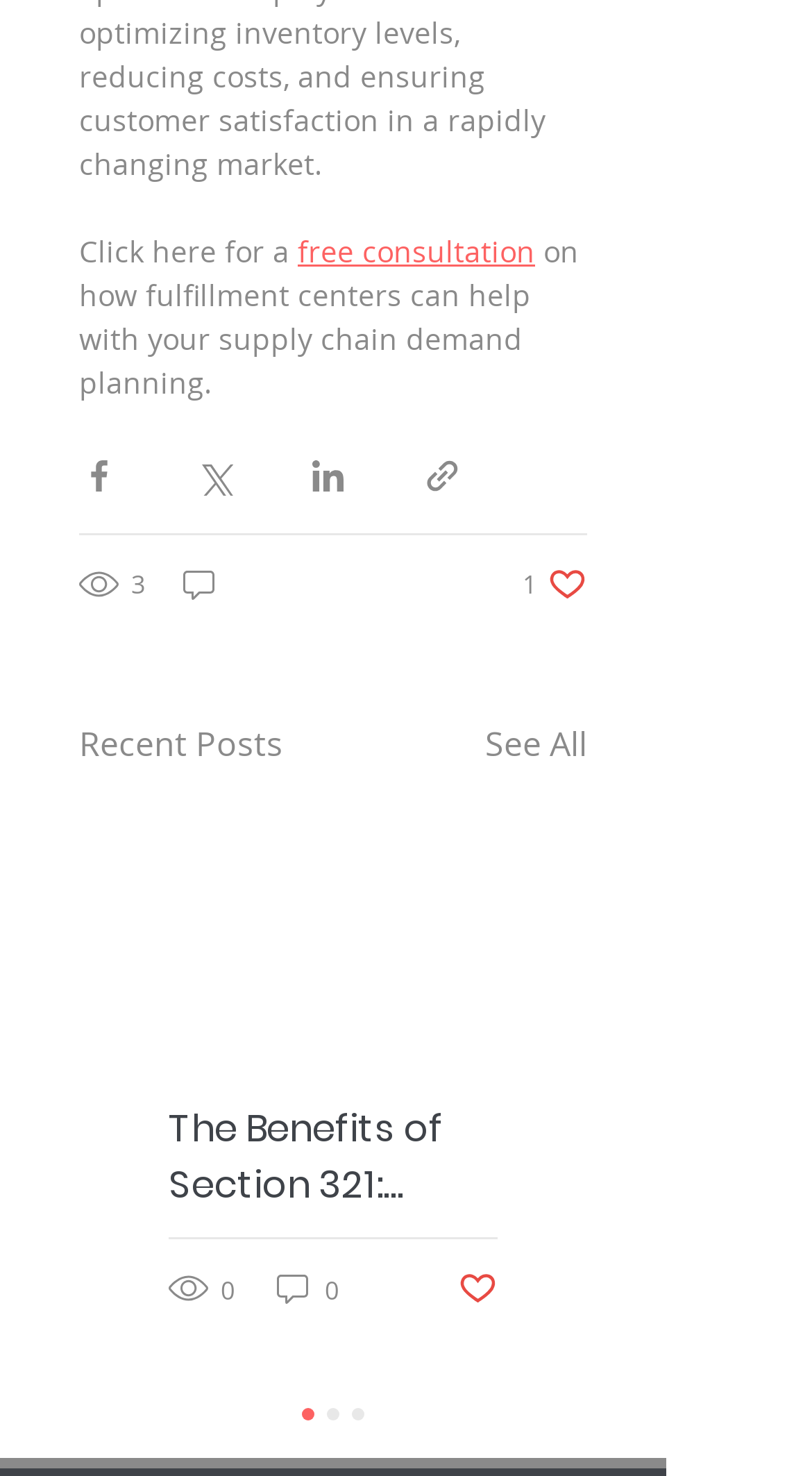Locate the bounding box coordinates of the area that needs to be clicked to fulfill the following instruction: "Like the post". The coordinates should be in the format of four float numbers between 0 and 1, namely [left, top, right, bottom].

[0.644, 0.382, 0.723, 0.409]